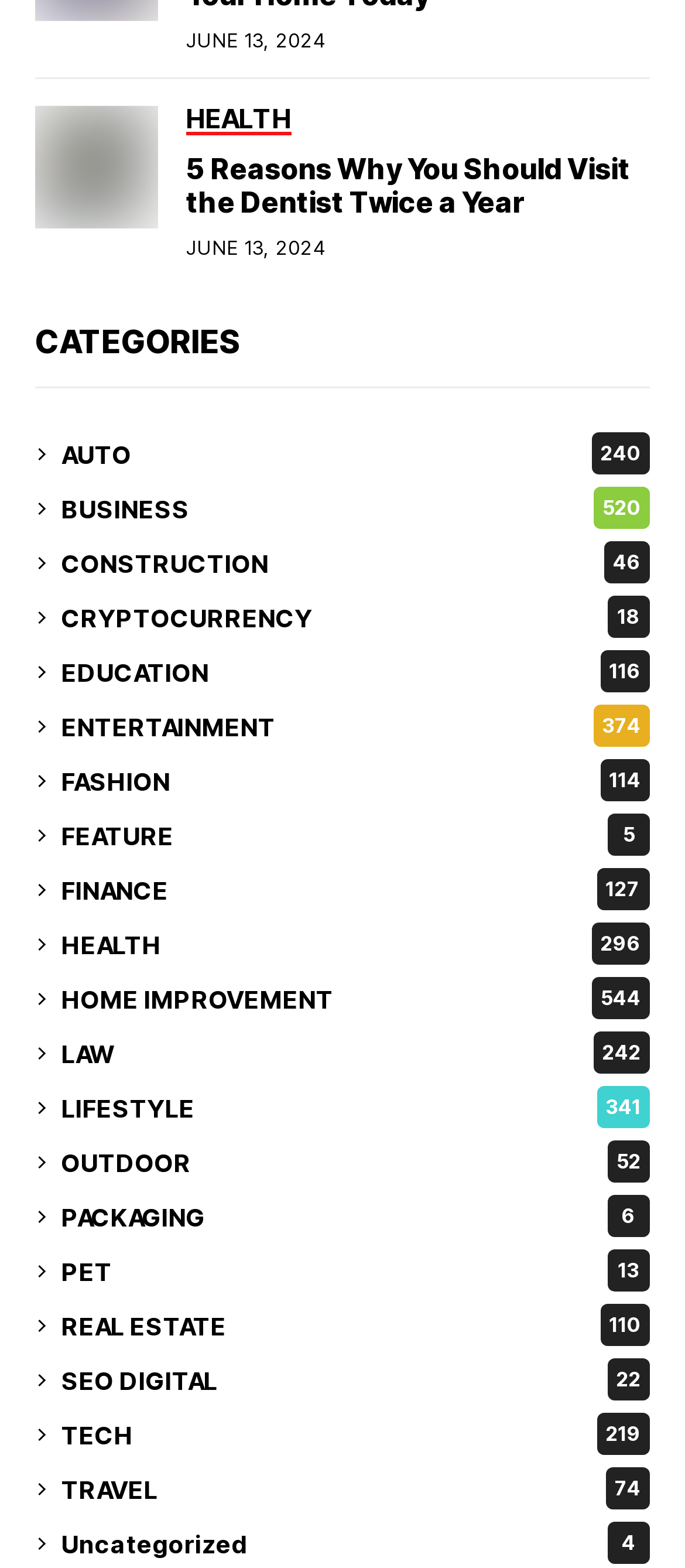Provide a brief response to the question below using one word or phrase:
How many categories are listed?

21